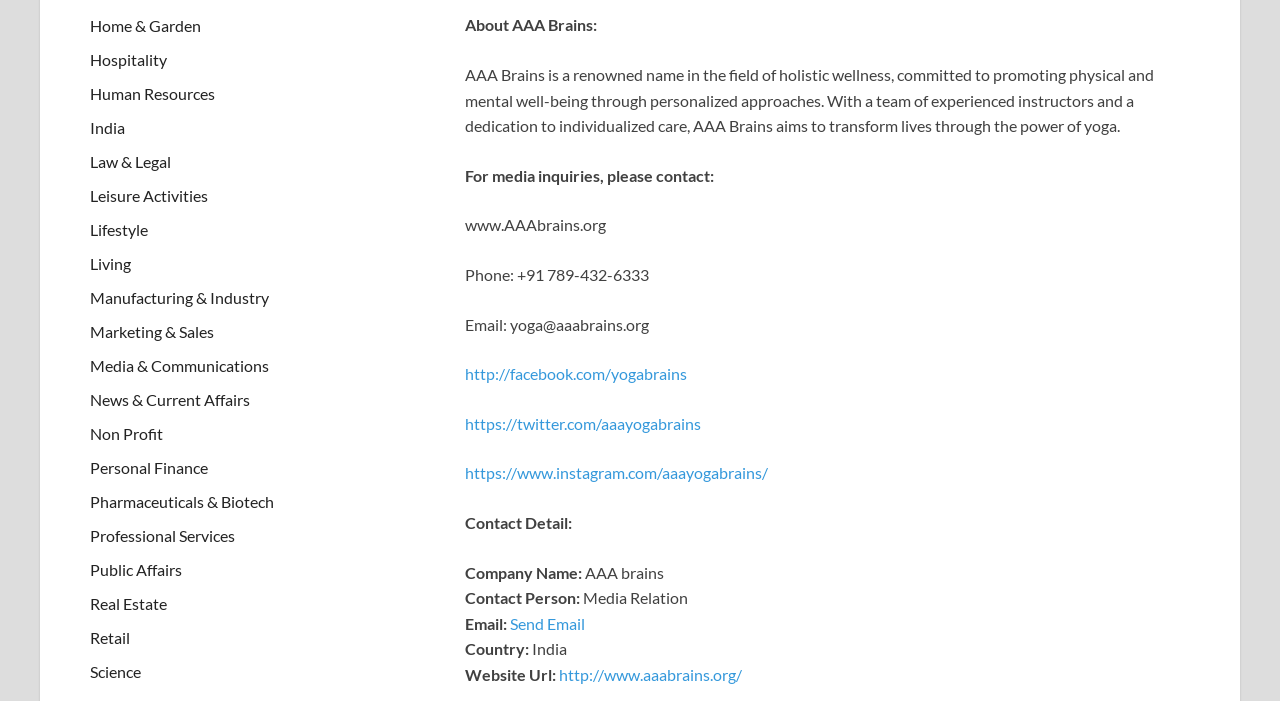Locate the bounding box coordinates of the element I should click to achieve the following instruction: "Follow the DMCA take down process".

None